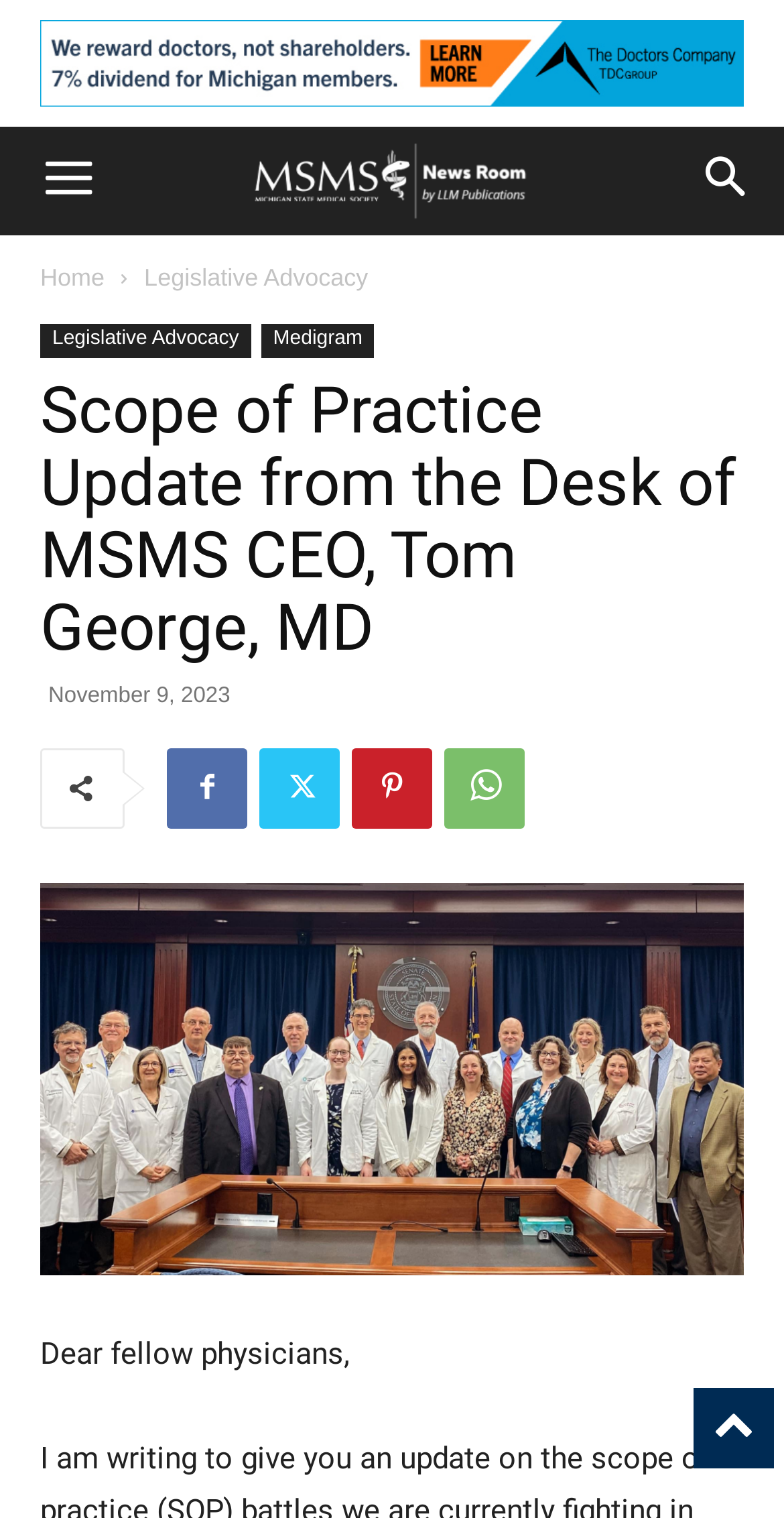What is the purpose of the button at the top left?
Based on the visual, give a brief answer using one word or a short phrase.

Menu